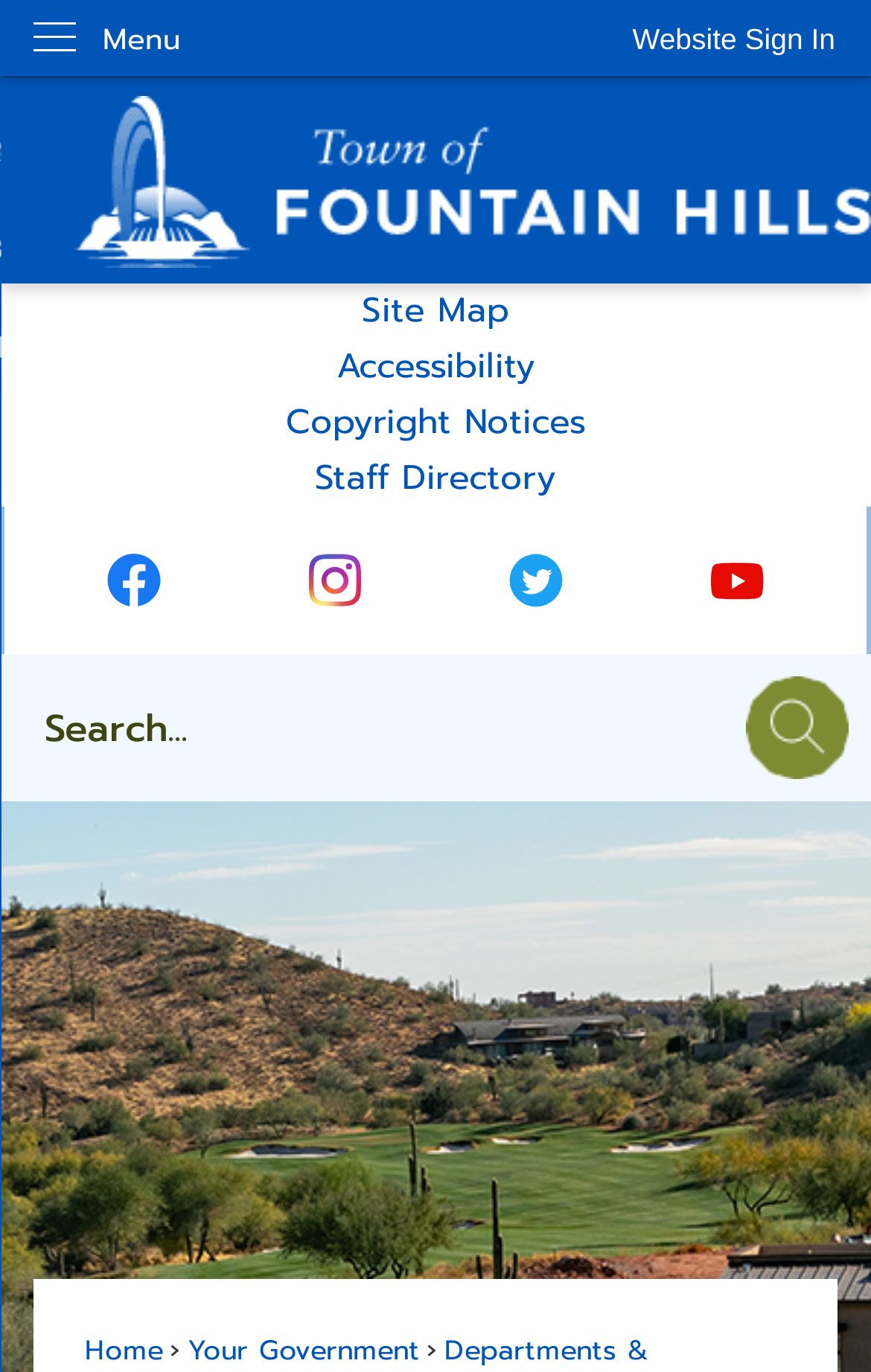Please identify the bounding box coordinates of the element's region that I should click in order to complete the following instruction: "Go to the site map". The bounding box coordinates consist of four float numbers between 0 and 1, i.e., [left, top, right, bottom].

[0.039, 0.207, 0.961, 0.247]